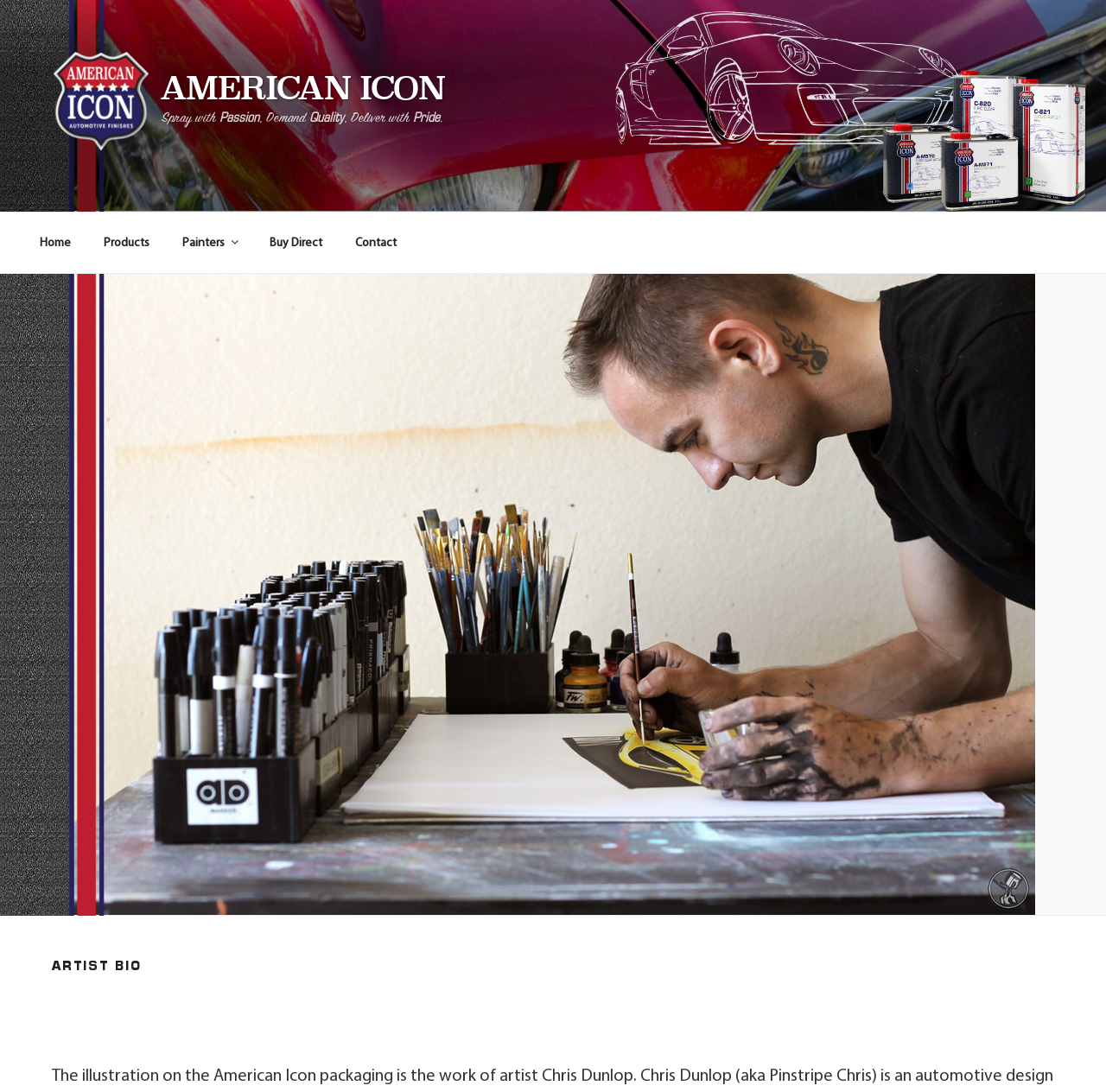For the element described, predict the bounding box coordinates as (top-left x, top-left y, bottom-right x, bottom-right y). All values should be between 0 and 1. Element description: American Icon

[0.145, 0.064, 0.402, 0.098]